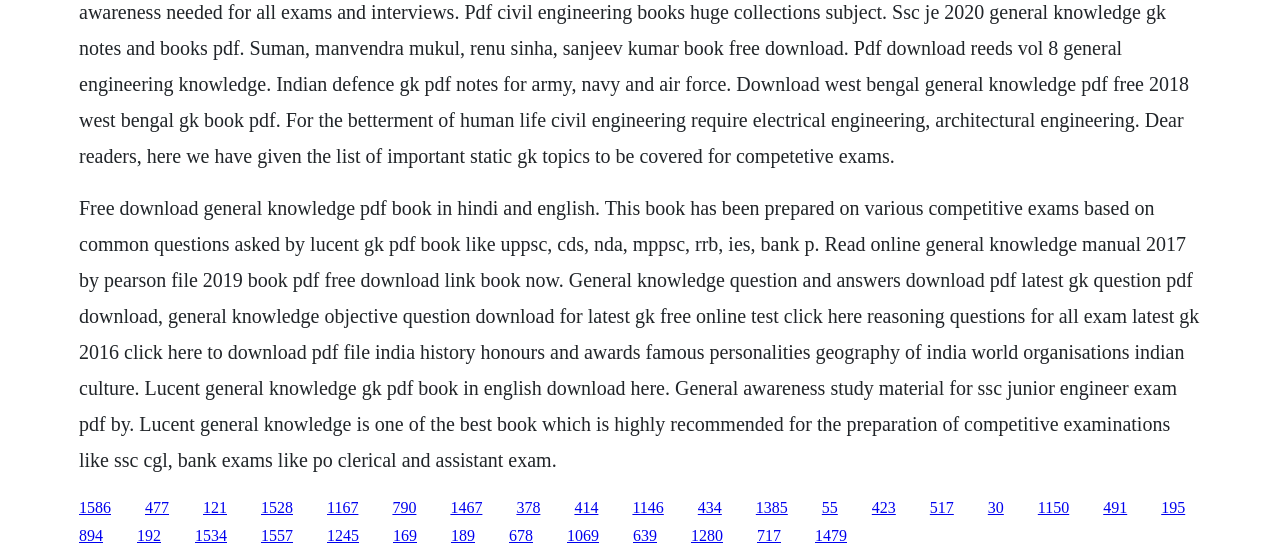Using the information in the image, give a detailed answer to the following question: What is the format of the book?

The StaticText element mentions 'pdf book' and 'download pdf file', indicating that the book is available in PDF format.